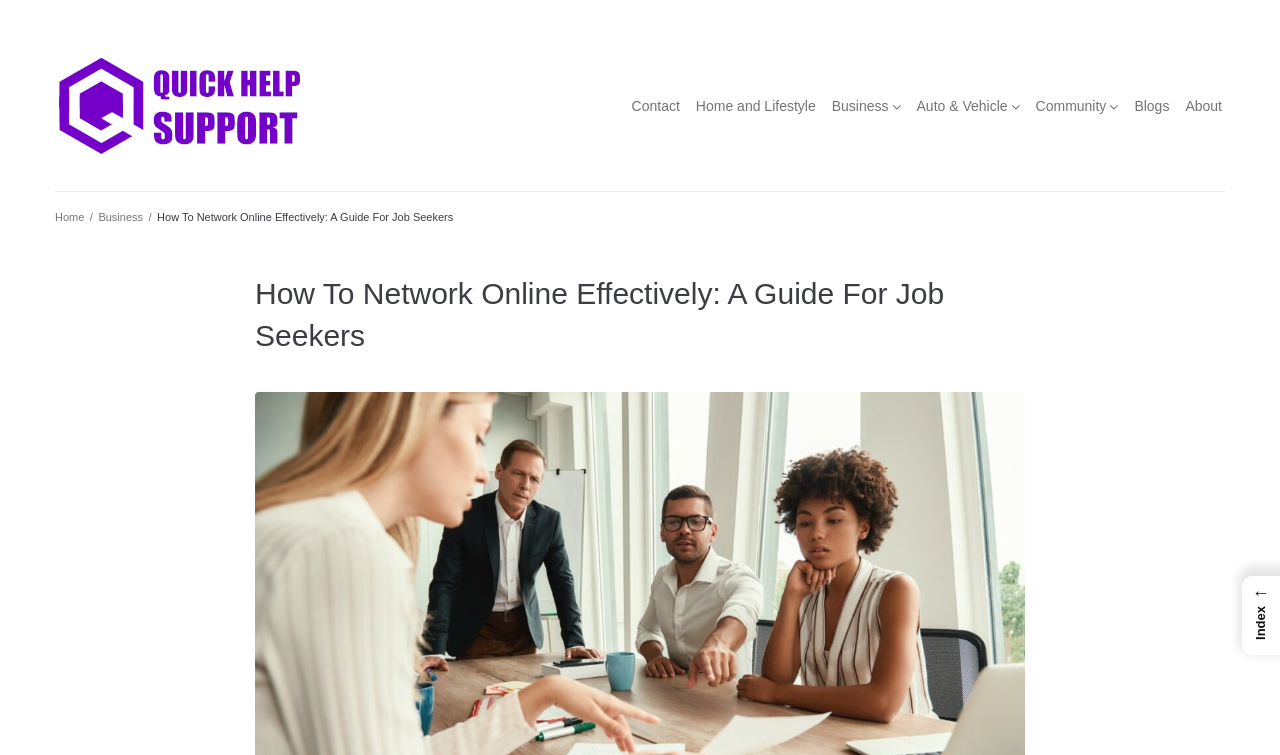Find the UI element described as: "Business" and predict its bounding box coordinates. Ensure the coordinates are four float numbers between 0 and 1, [left, top, right, bottom].

[0.077, 0.28, 0.112, 0.295]